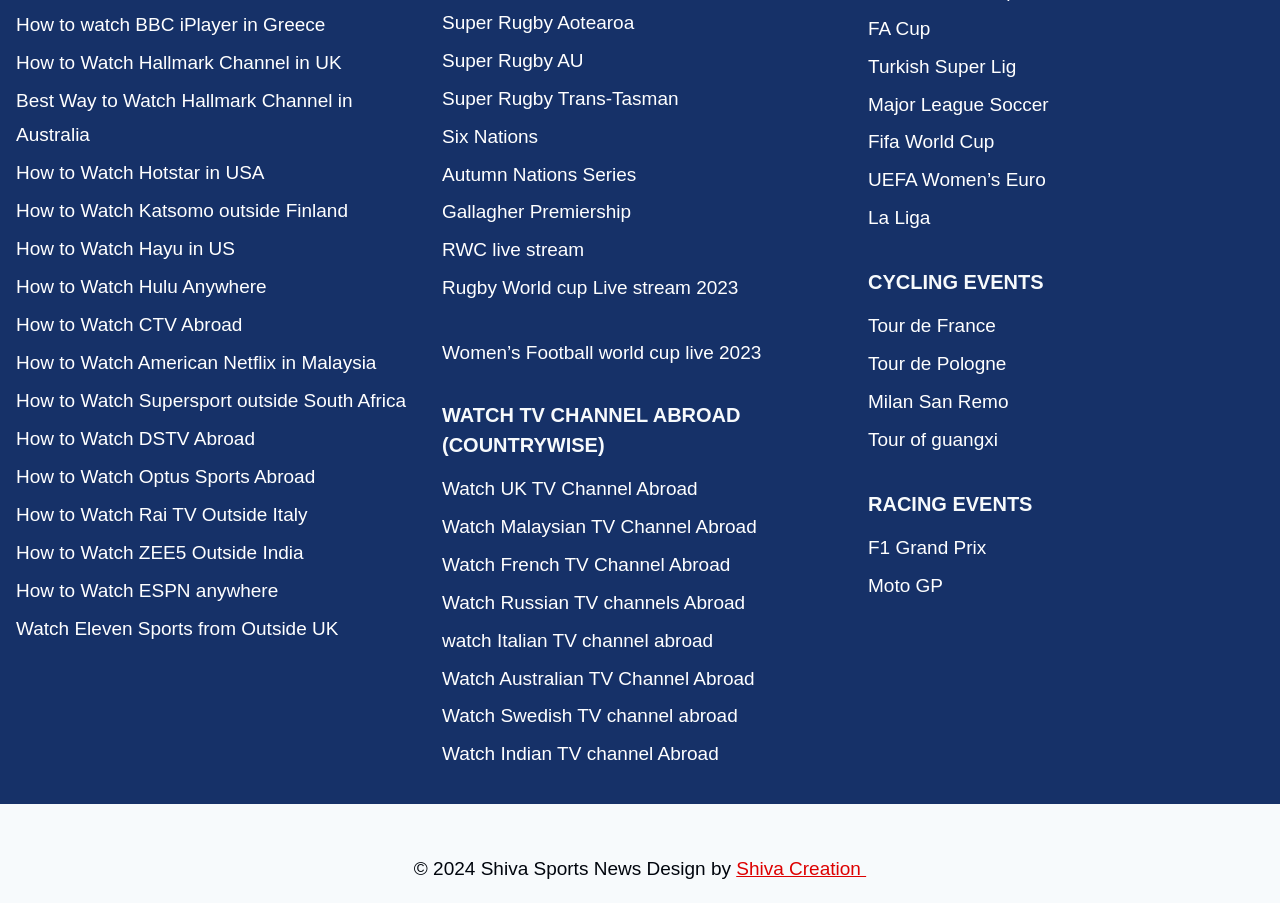Please find the bounding box coordinates of the element's region to be clicked to carry out this instruction: "Click on the 'Leap in!' link".

None